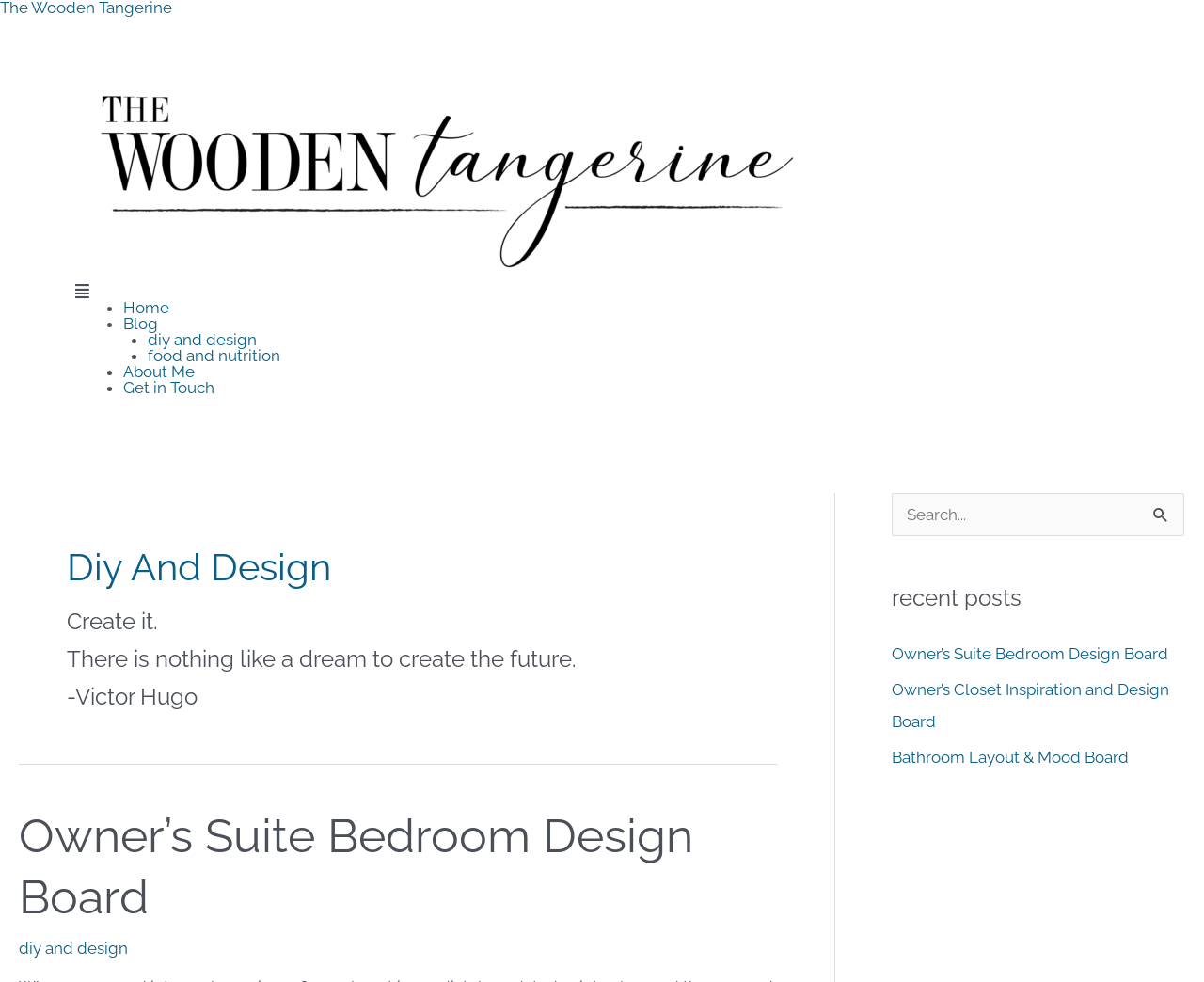Can you find the bounding box coordinates for the element that needs to be clicked to execute this instruction: "Search for something"? The coordinates should be given as four float numbers between 0 and 1, i.e., [left, top, right, bottom].

[0.741, 0.502, 0.984, 0.546]